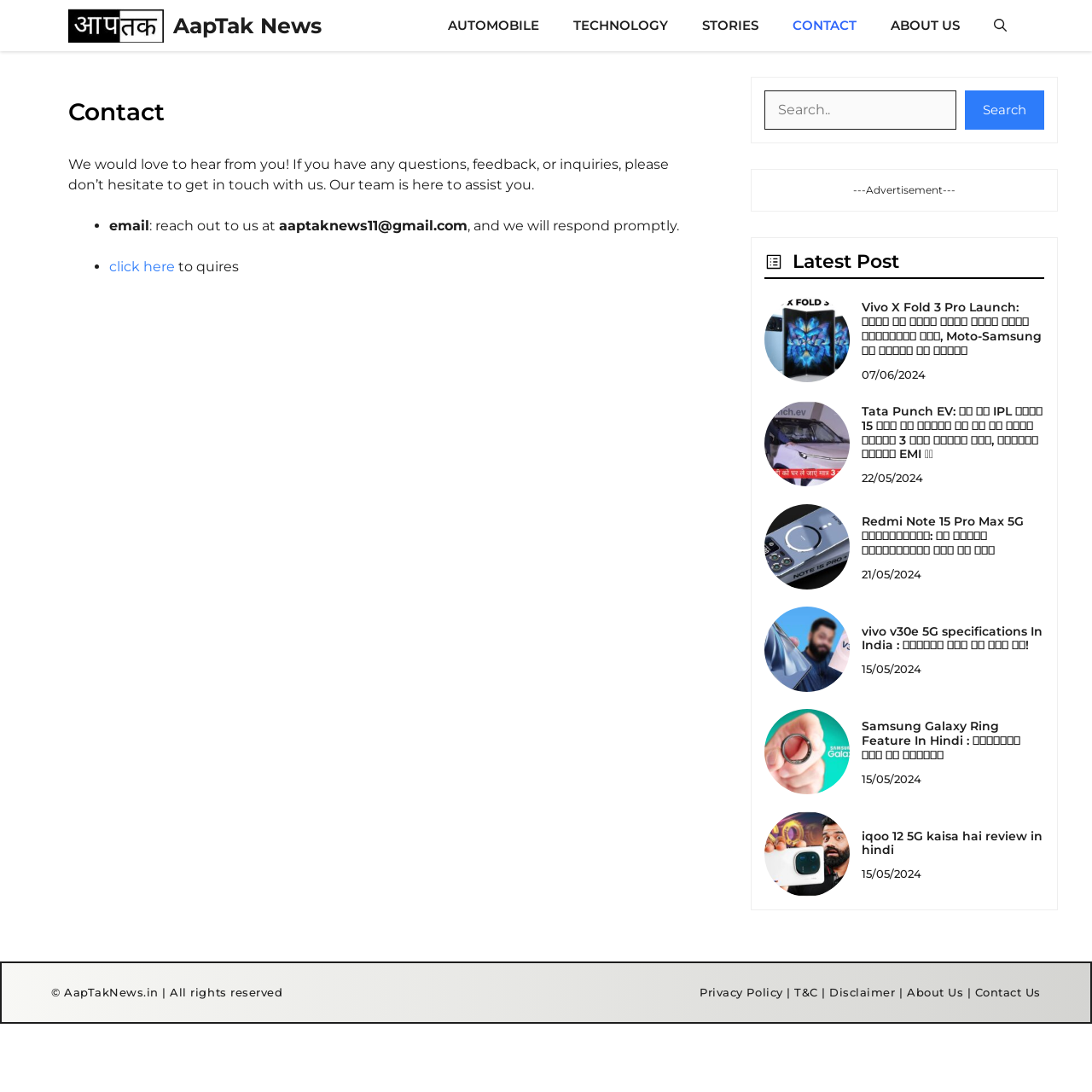Carefully observe the image and respond to the question with a detailed answer:
What is the copyright information at the bottom of the webpage?

The copyright information is located at the bottom of the webpage and indicates that the content on the website is owned by AapTakNews.in and all rights are reserved. This information is typically provided to protect the intellectual property of the website's content.